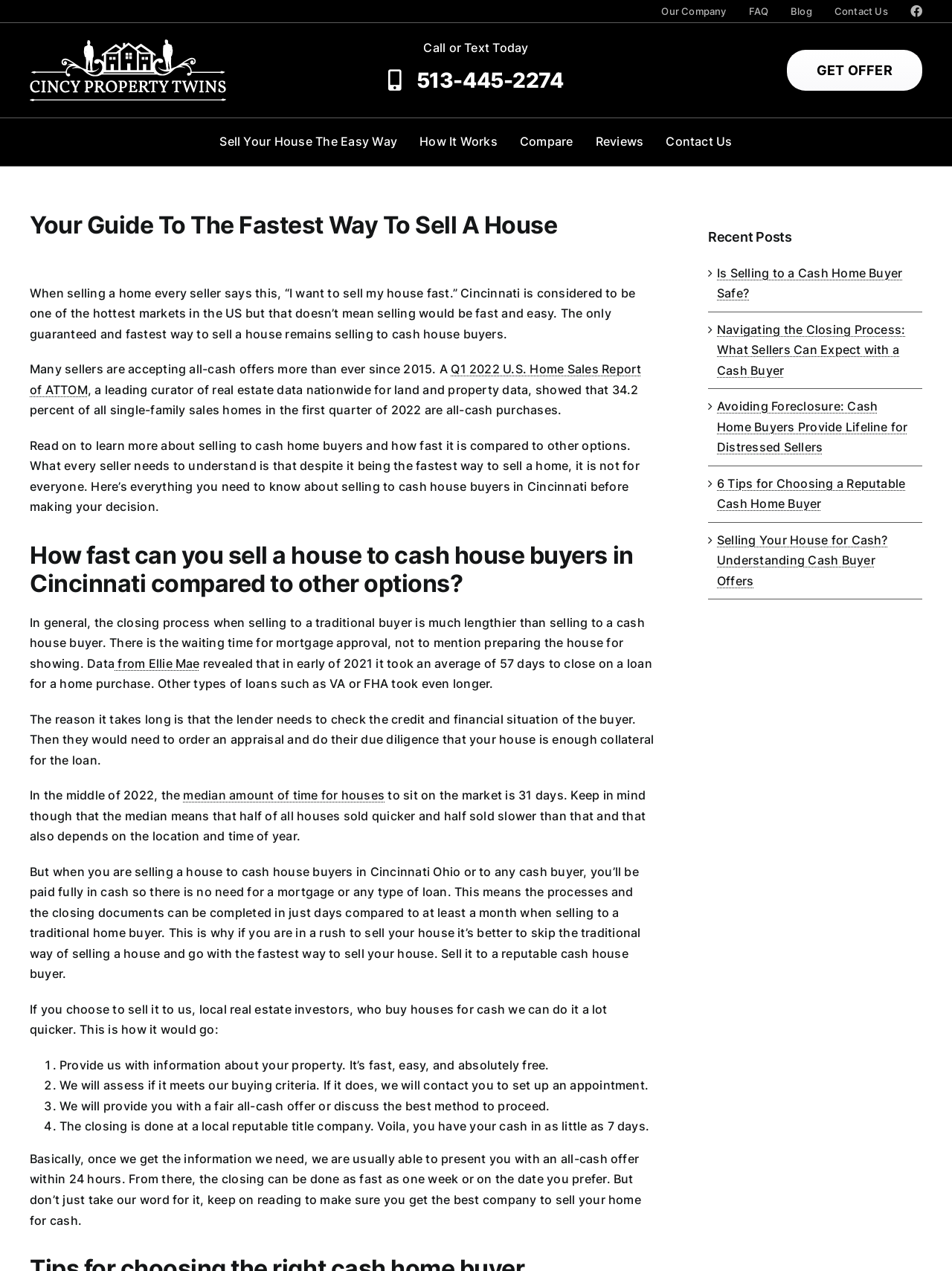What is the purpose of the 'Recent Posts' section?
Provide a fully detailed and comprehensive answer to the question.

The 'Recent Posts' section on the webpage appears to provide additional resources and information for visitors, with links to articles on topics related to selling a house for cash, such as safety, closing process, and choosing a reputable cash home buyer.